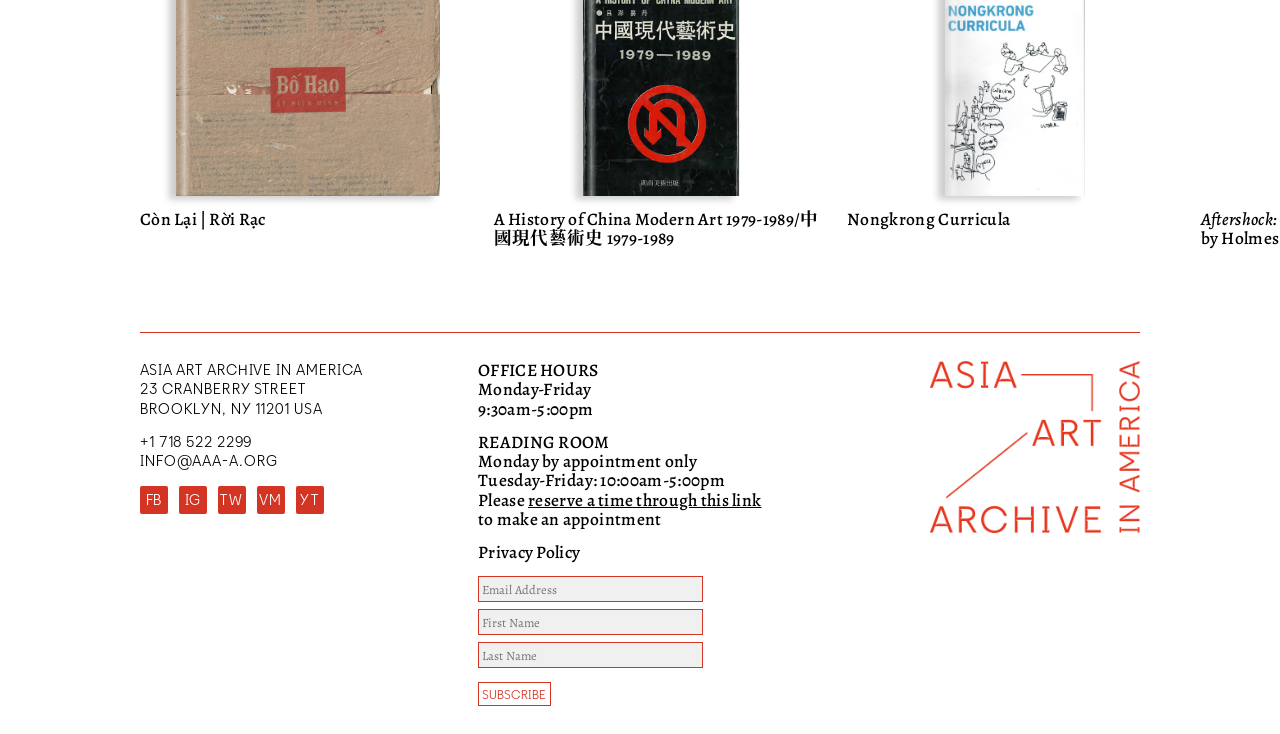Show the bounding box coordinates of the element that should be clicked to complete the task: "Enter email address".

[0.373, 0.785, 0.549, 0.821]